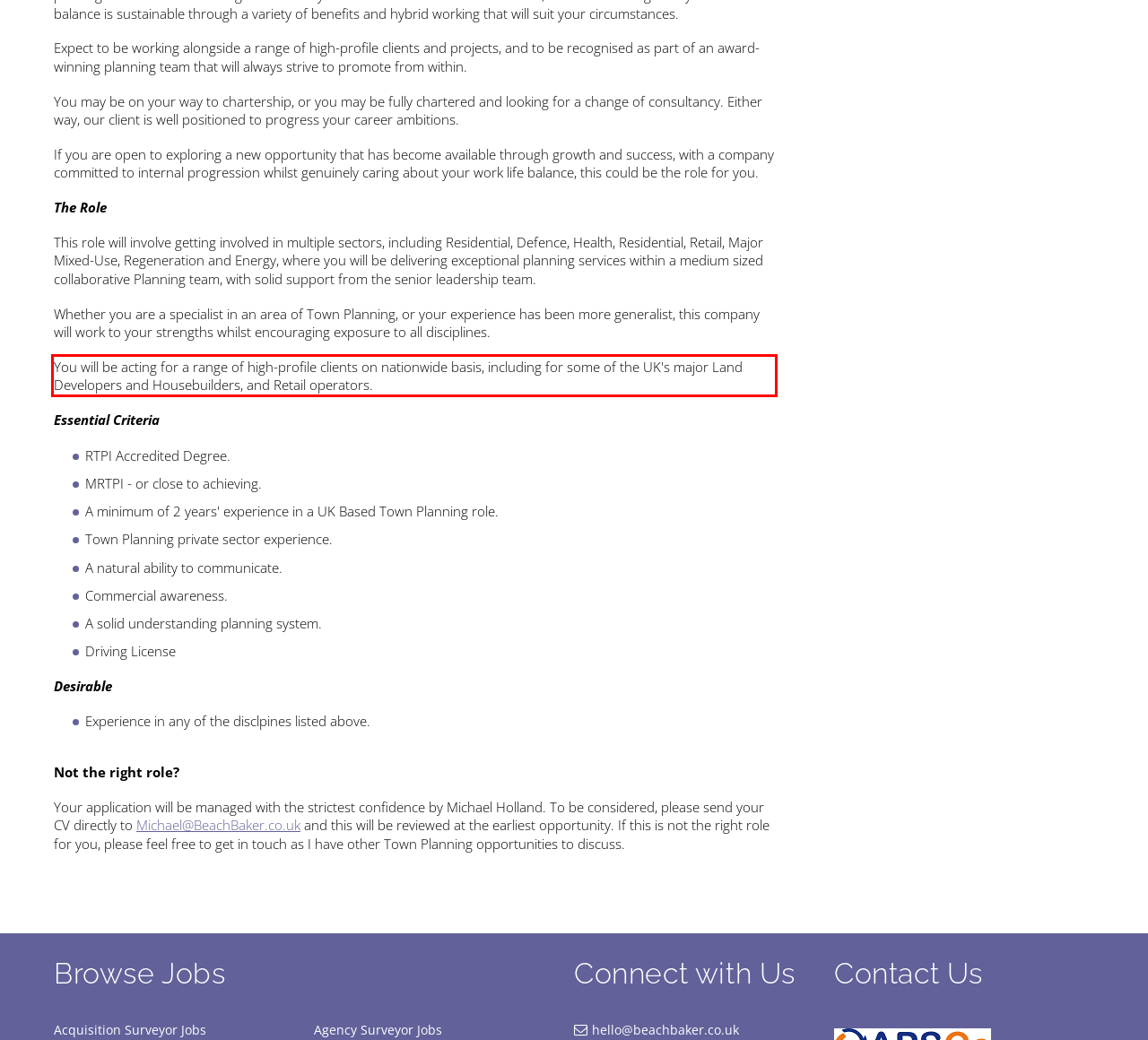Please examine the screenshot of the webpage and read the text present within the red rectangle bounding box.

You will be acting for a range of high-profile clients on nationwide basis, including for some of the UK's major Land Developers and Housebuilders, and Retail operators.